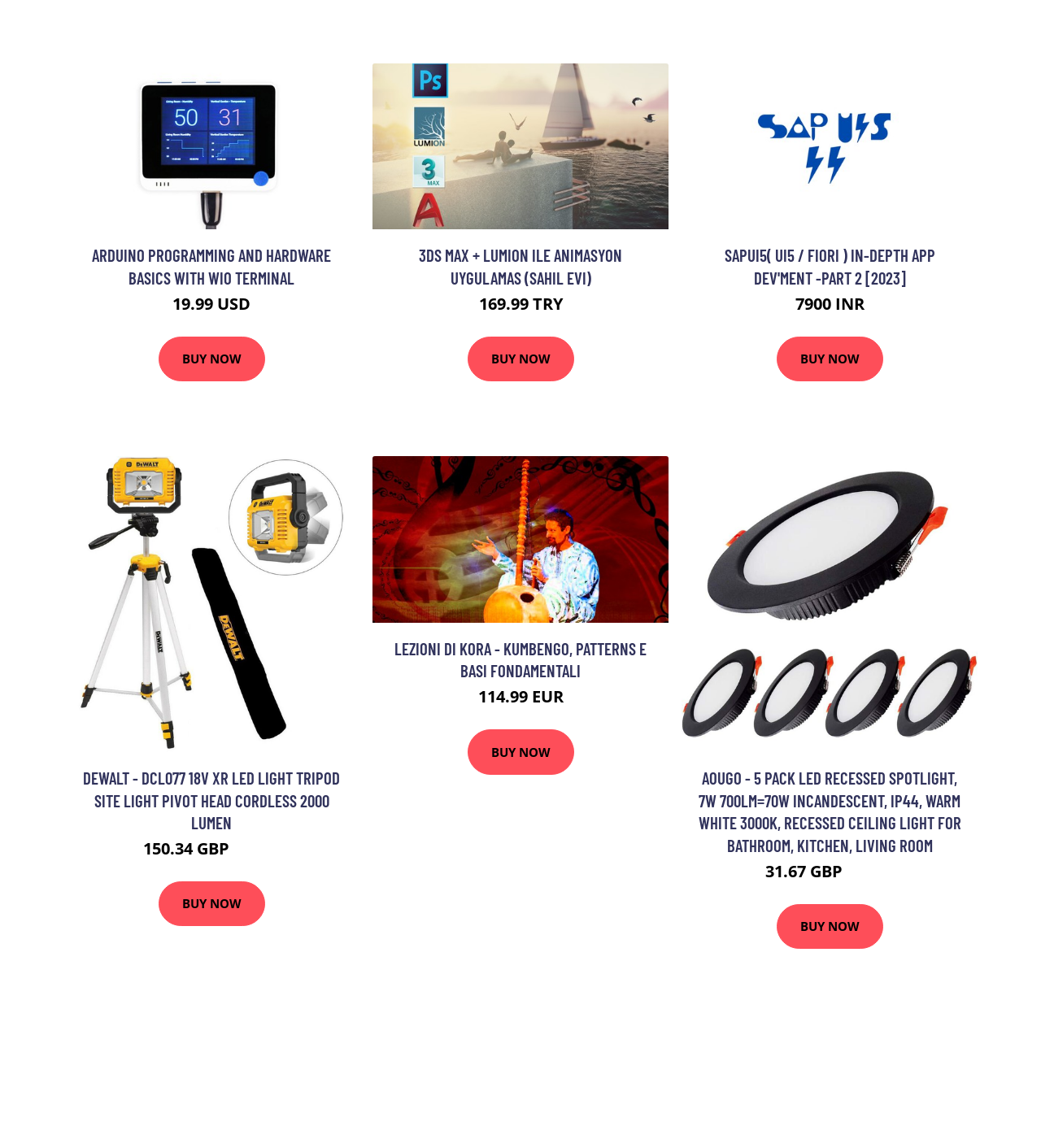What is the name of the second course listed on the webpage?
Answer the question with a single word or phrase, referring to the image.

3ds Max + Lumion ile Animasyon Uygulamas (Sahil Evi)